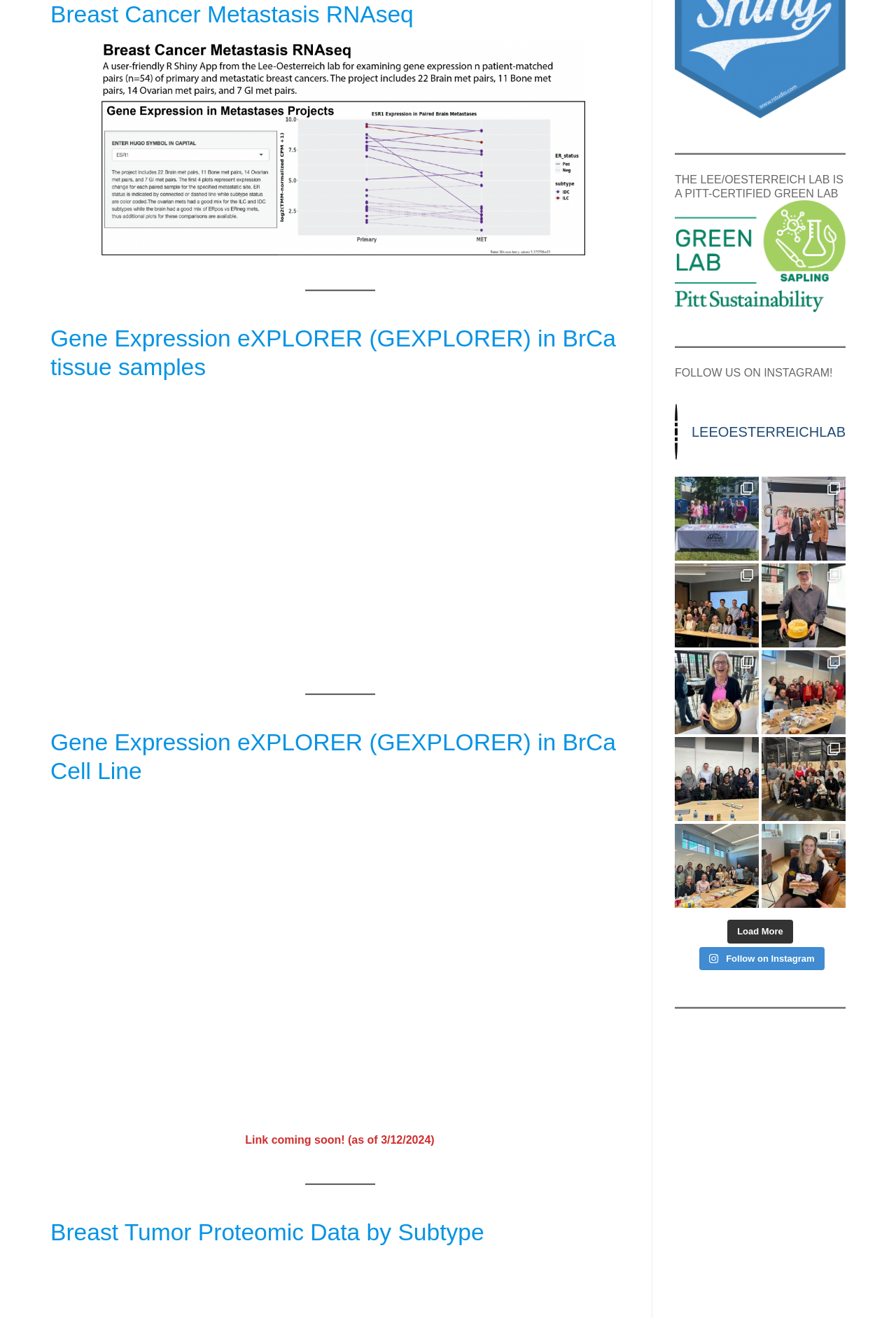What is the theme of the lab's holiday luncheon?
Please respond to the question with a detailed and well-explained answer.

The webpage shows a photo of the lab's holiday luncheon at The Assembly, suggesting that the theme is a celebration of the holiday season.